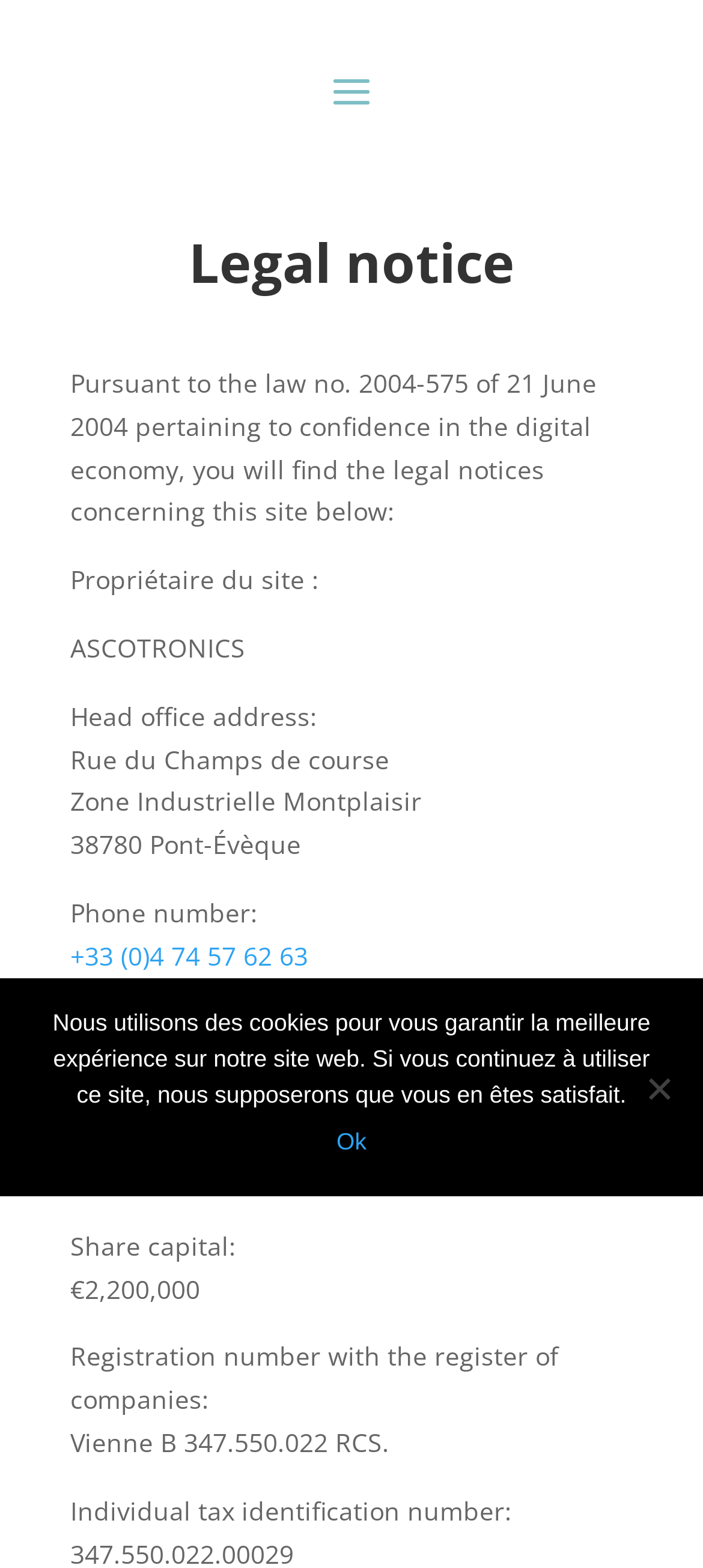Consider the image and give a detailed and elaborate answer to the question: 
What is the legal form of the company?

The legal form can be found in the 'Legal form of the company:' section, which is a StaticText element with the text 'SAS, simplified joint-stock company'.